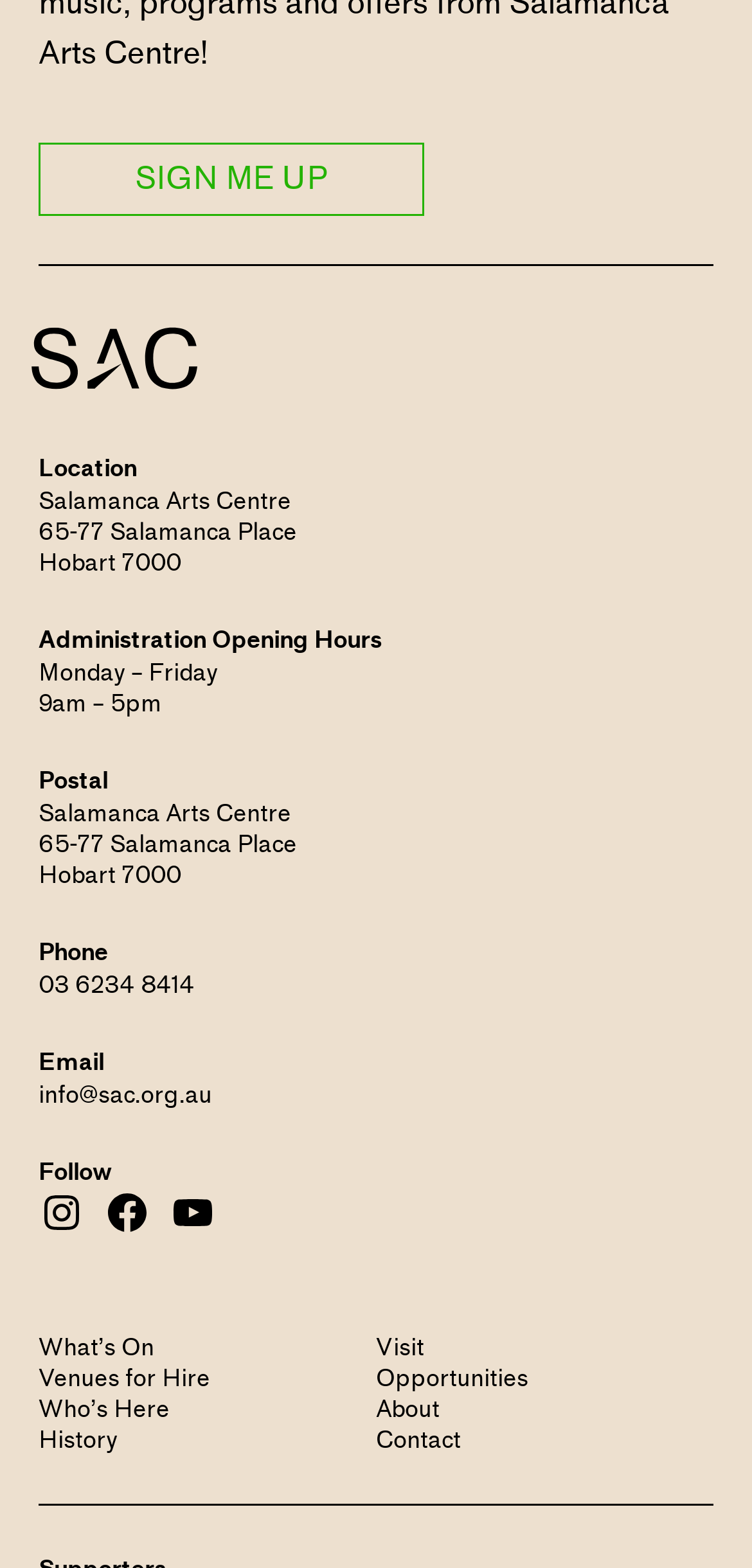Please give a one-word or short phrase response to the following question: 
What are the main sections of the website?

What’s On, Visit, Venues for Hire, Opportunities, Who’s Here, About, History, Contact